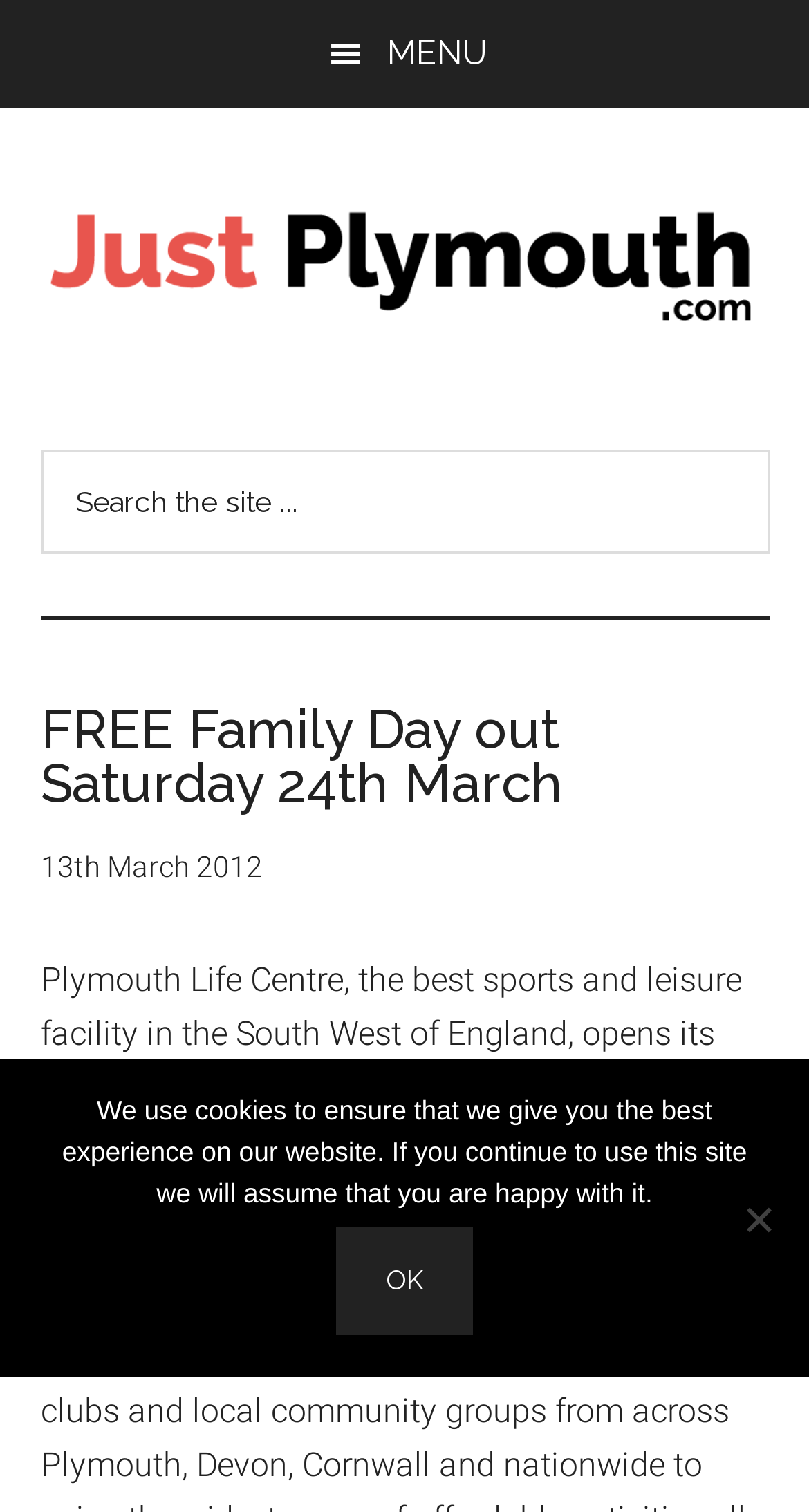Using the information from the screenshot, answer the following question thoroughly:
What is the location of the event?

I found the answer by looking at the text content of the webpage, specifically the sentence that mentions 'Plymouth Life Centre', which suggests that the event is happening in Plymouth.